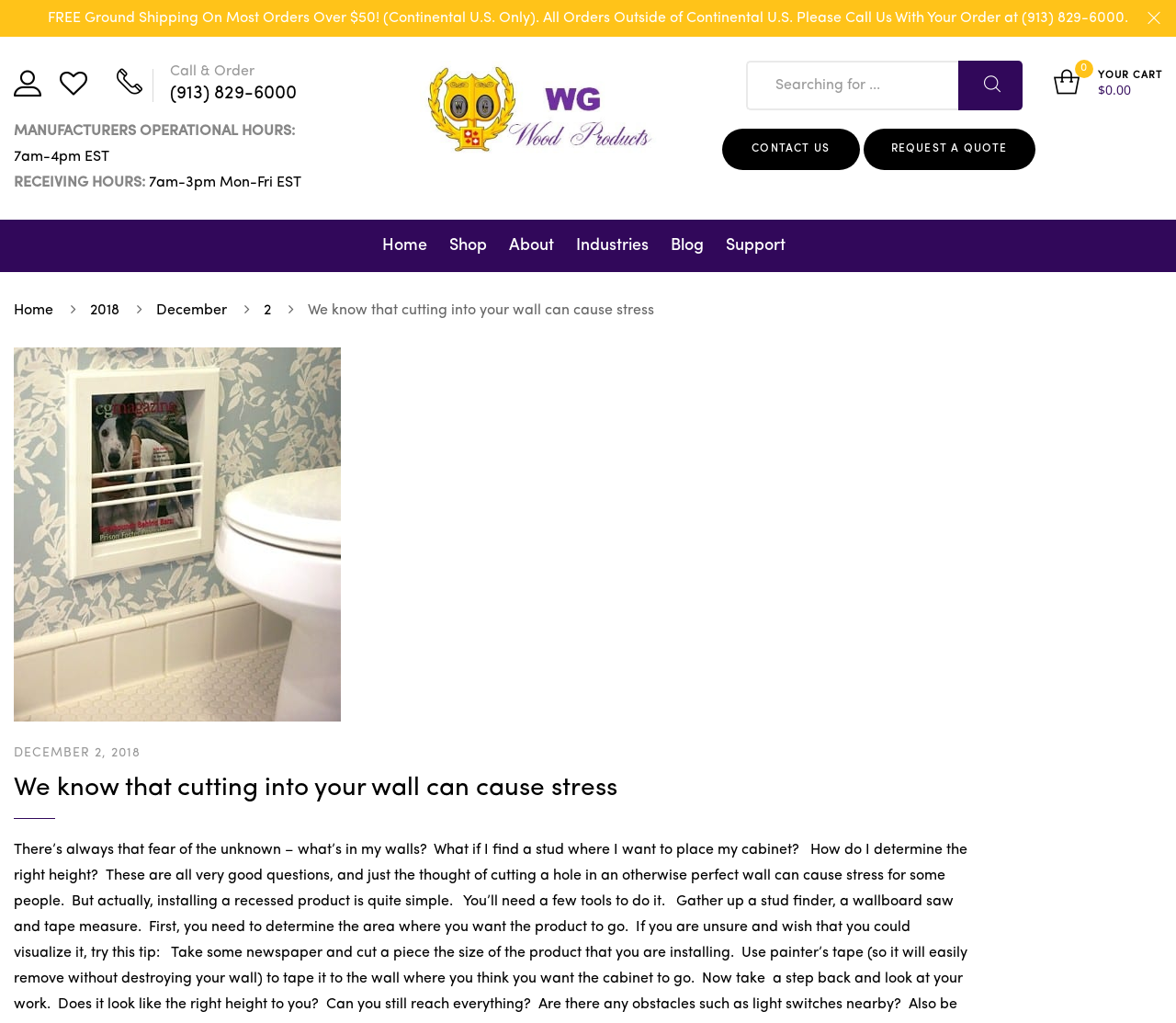Identify the bounding box coordinates for the region to click in order to carry out this instruction: "Call to order". Provide the coordinates using four float numbers between 0 and 1, formatted as [left, top, right, bottom].

[0.145, 0.063, 0.216, 0.077]